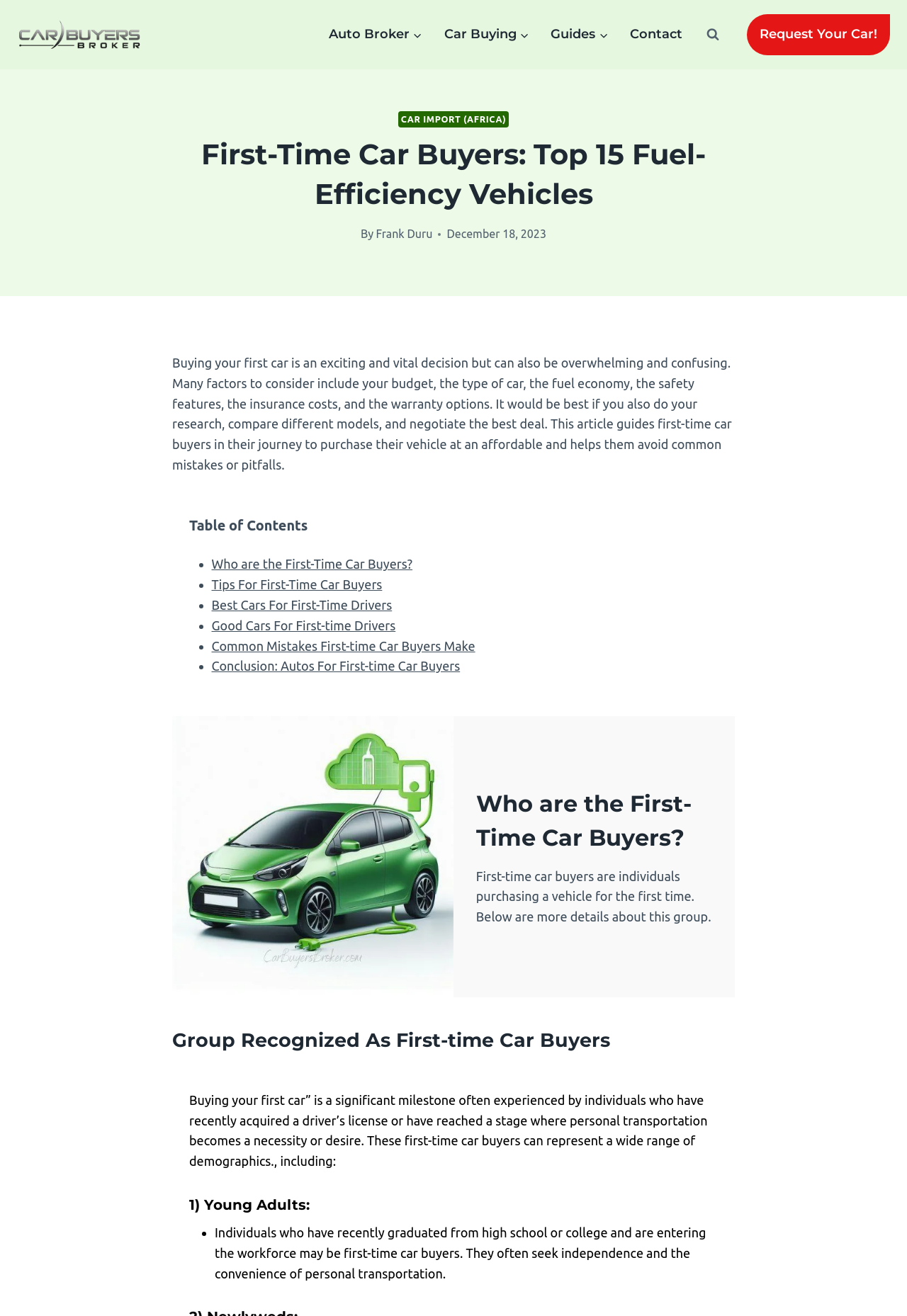What is the purpose of the article?
Answer the question with a single word or phrase, referring to the image.

Guide for first-time car buyers